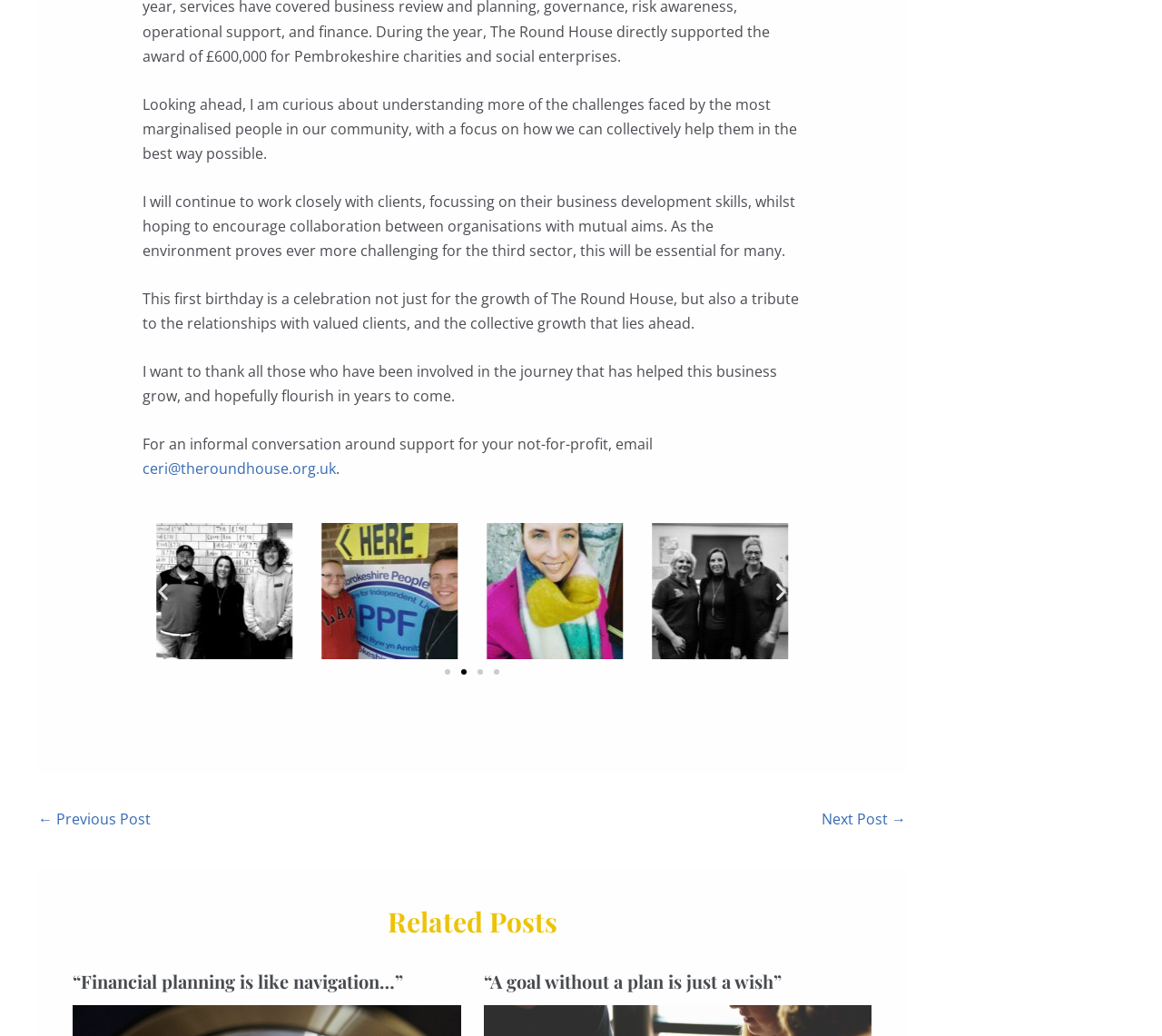Using the webpage screenshot, find the UI element described by ceri@theroundhouse.org.uk. Provide the bounding box coordinates in the format (top-left x, top-left y, bottom-right x, bottom-right y), ensuring all values are floating point numbers between 0 and 1.

[0.122, 0.443, 0.289, 0.462]